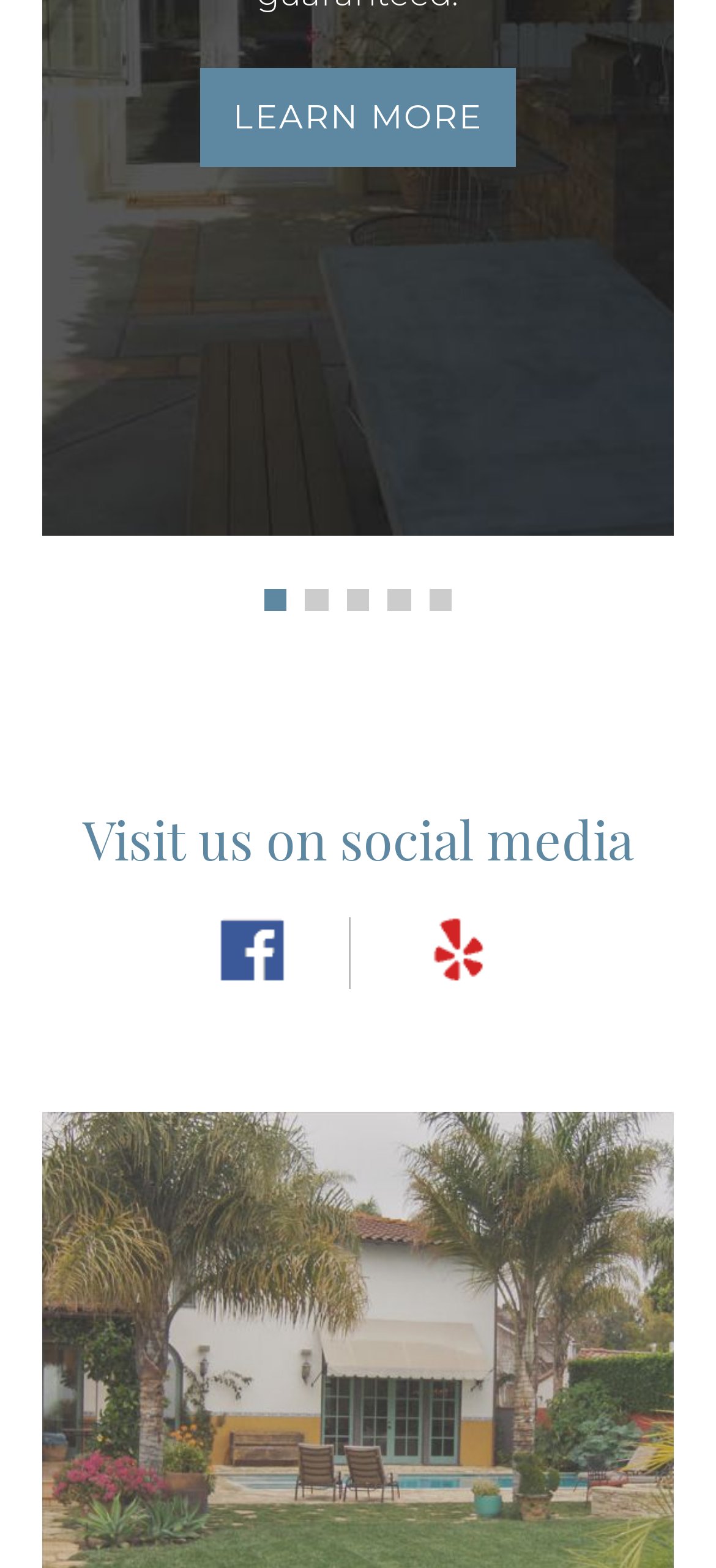How many social media platforms are mentioned?
Please answer the question as detailed as possible.

The webpage mentions two social media platforms, Facebook and Yelp, with links to their respective pages. These links are located below the text 'Visit us on social media'.